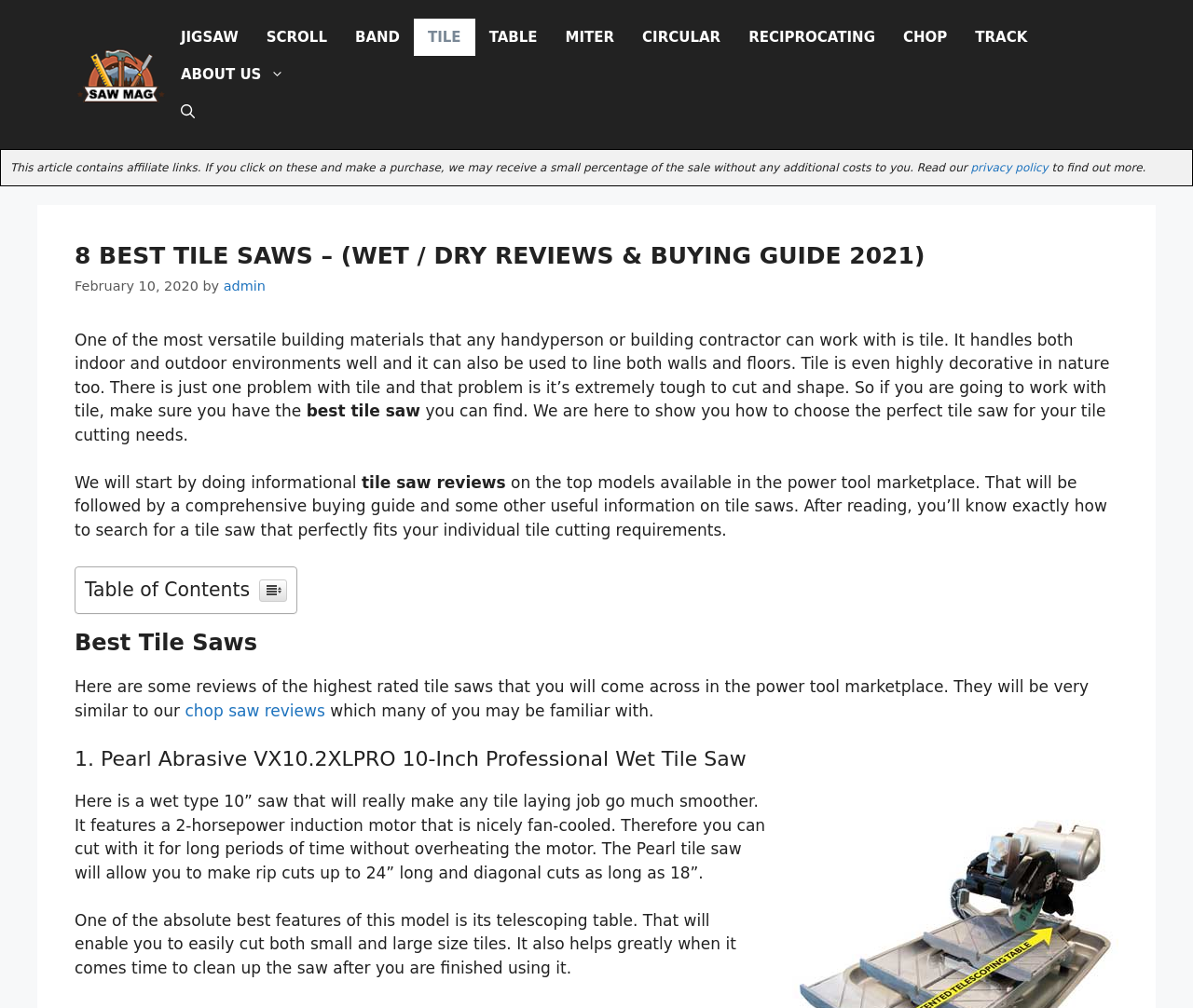What is the purpose of the article?
Kindly answer the question with as much detail as you can.

The webpage is designed to provide information and guidance to readers on how to choose the perfect tile saw for their tile cutting needs, through reviews of top models and a comprehensive buying guide.